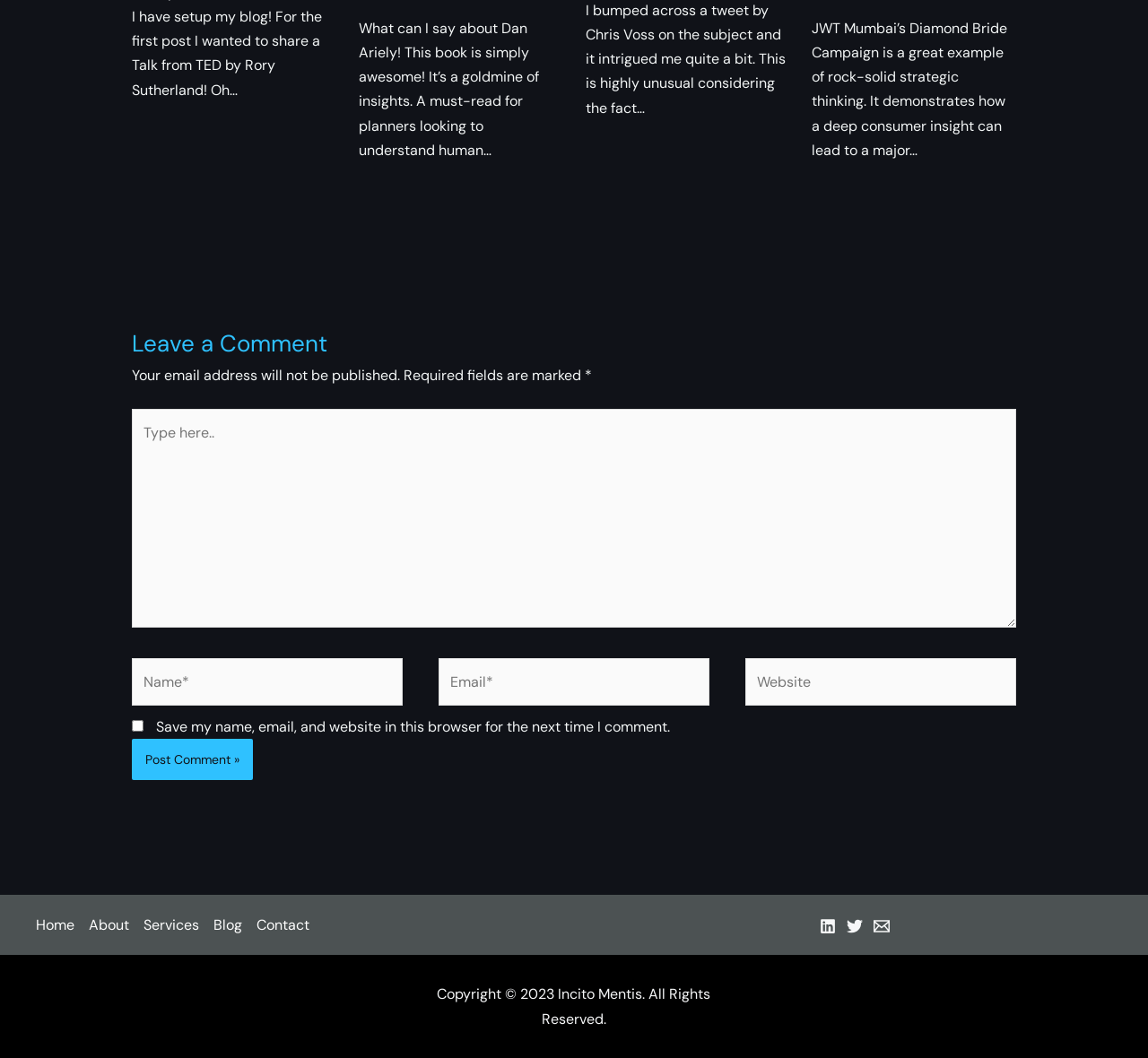Could you indicate the bounding box coordinates of the region to click in order to complete this instruction: "Type your name".

[0.115, 0.622, 0.351, 0.667]